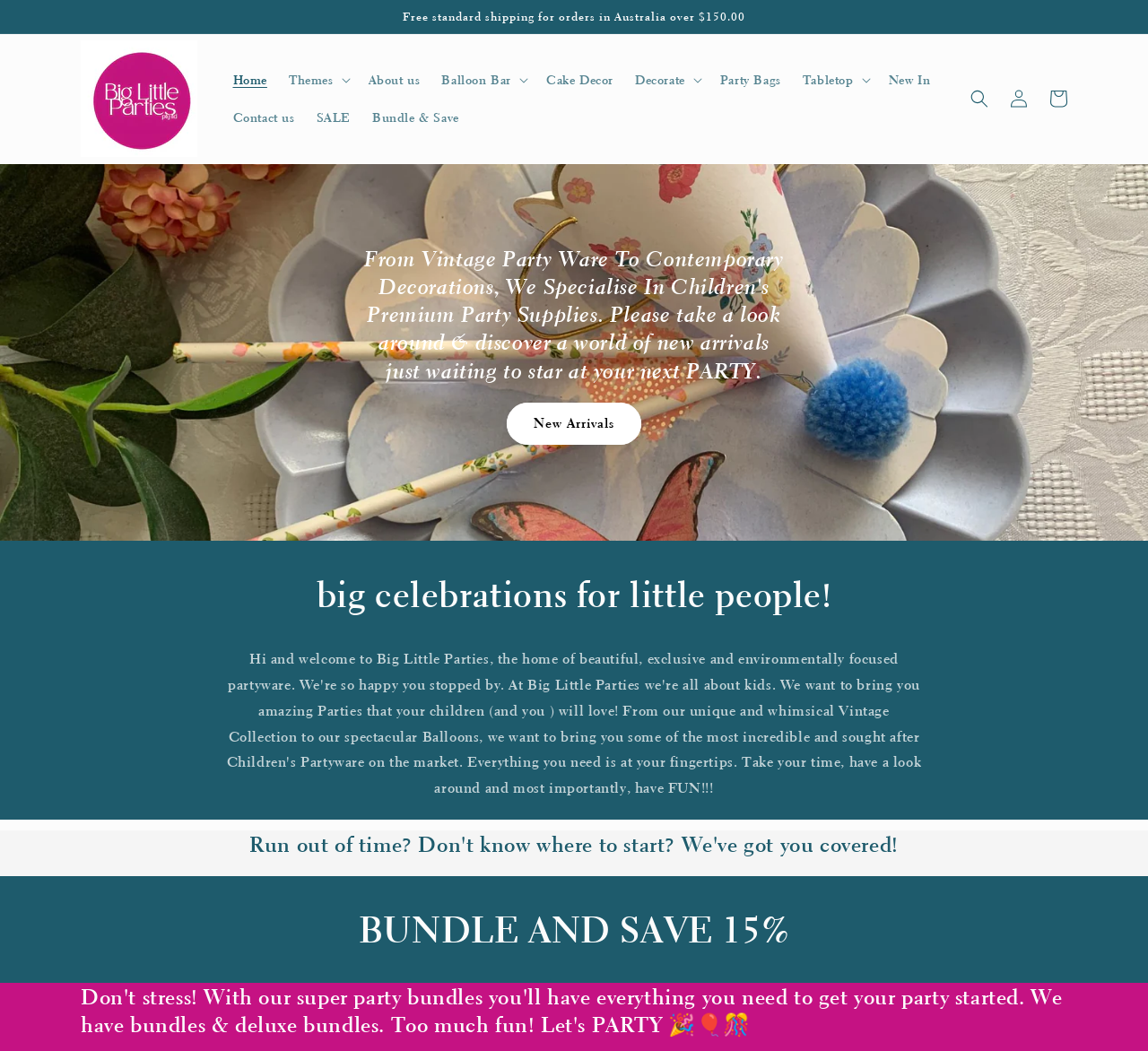What is the minimum order amount for free standard shipping in Australia?
Provide a fully detailed and comprehensive answer to the question.

The minimum order amount for free standard shipping in Australia is obtained from the announcement text 'Free standard shipping for orders in Australia over $150.00' which is located at the top of the webpage.